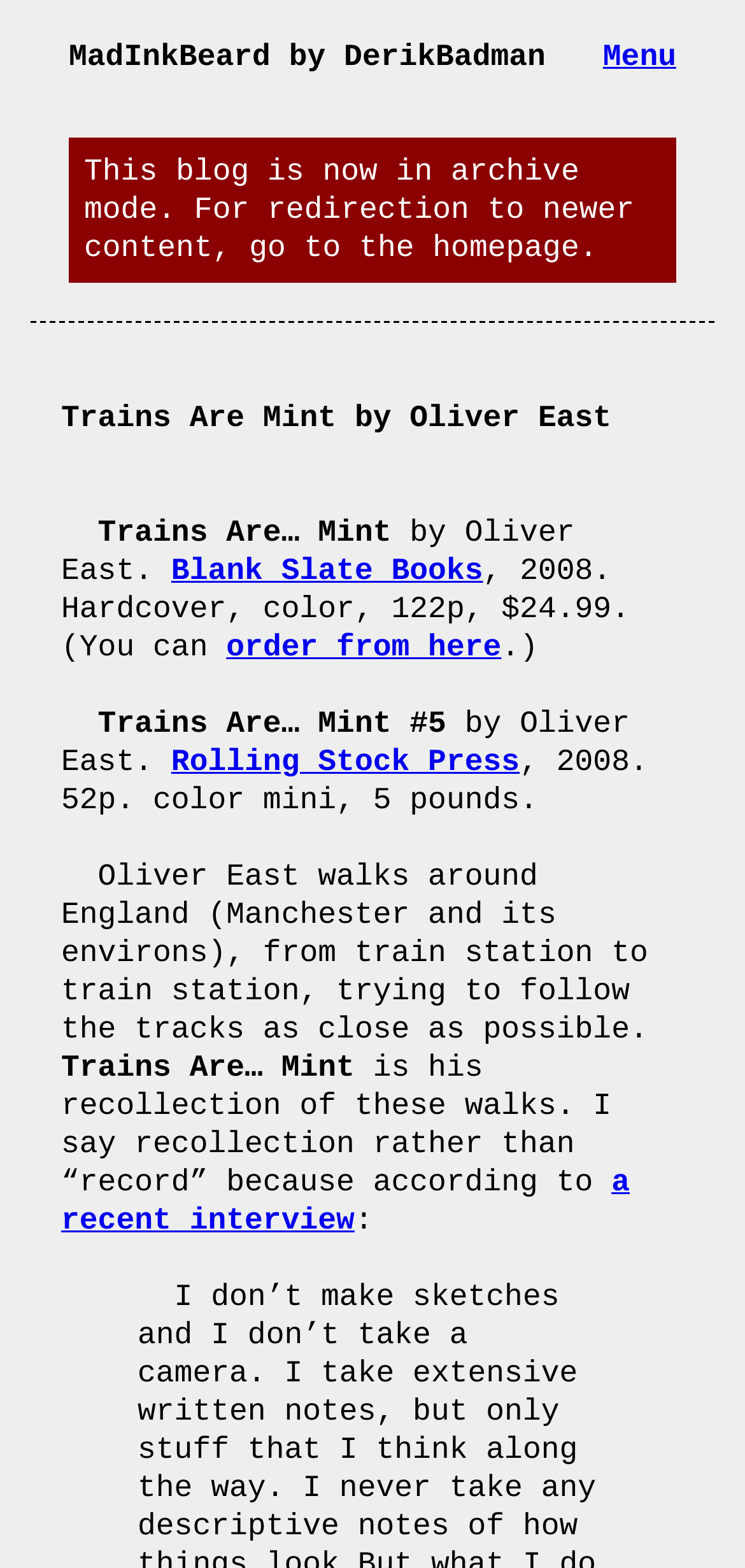Answer the question briefly using a single word or phrase: 
What is the name of the blog?

MadInkBeard